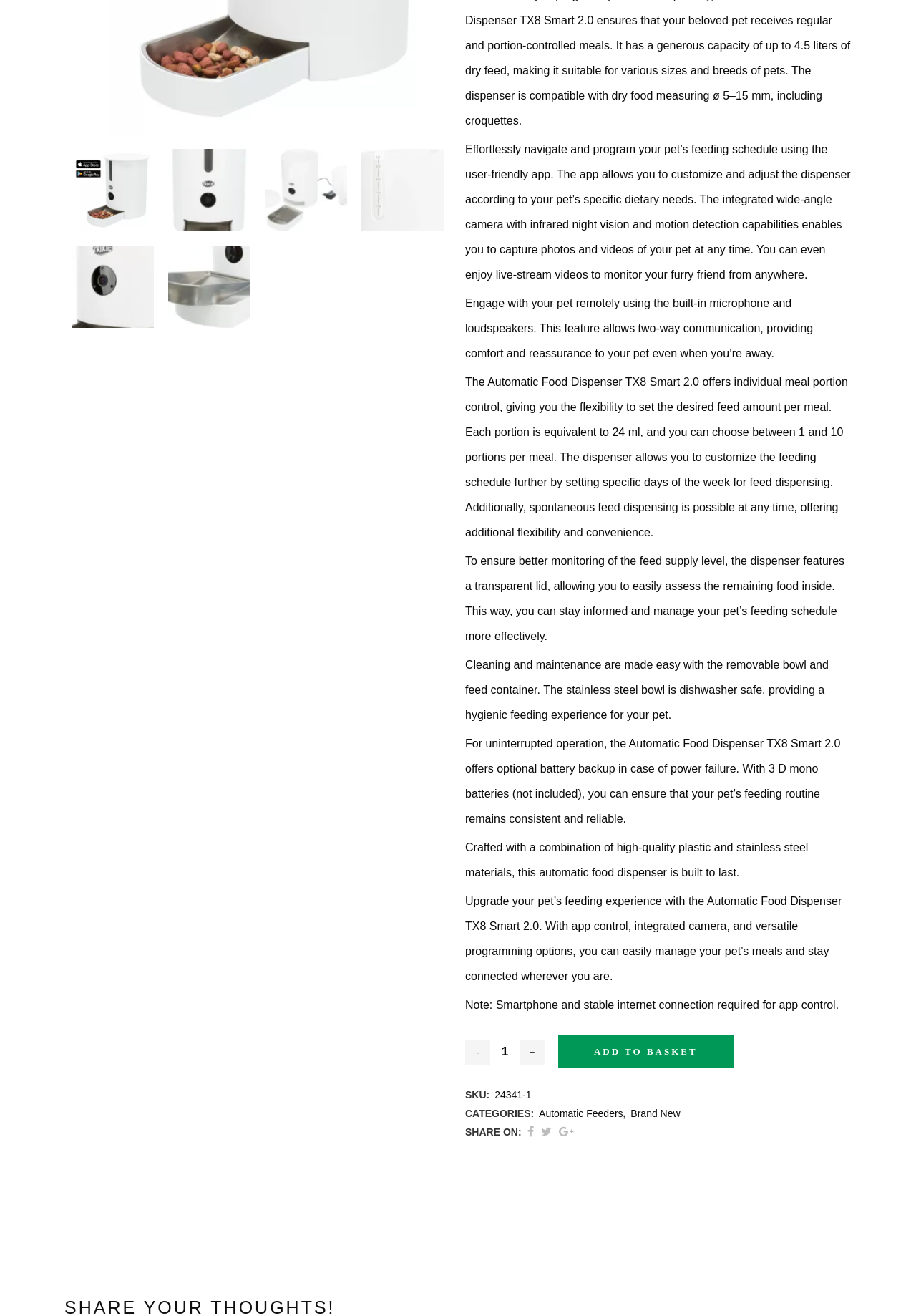Identify the bounding box coordinates for the UI element described as follows: Automatic Feeders. Use the format (top-left x, top-left y, bottom-right x, bottom-right y) and ensure all values are floating point numbers between 0 and 1.

[0.588, 0.841, 0.68, 0.85]